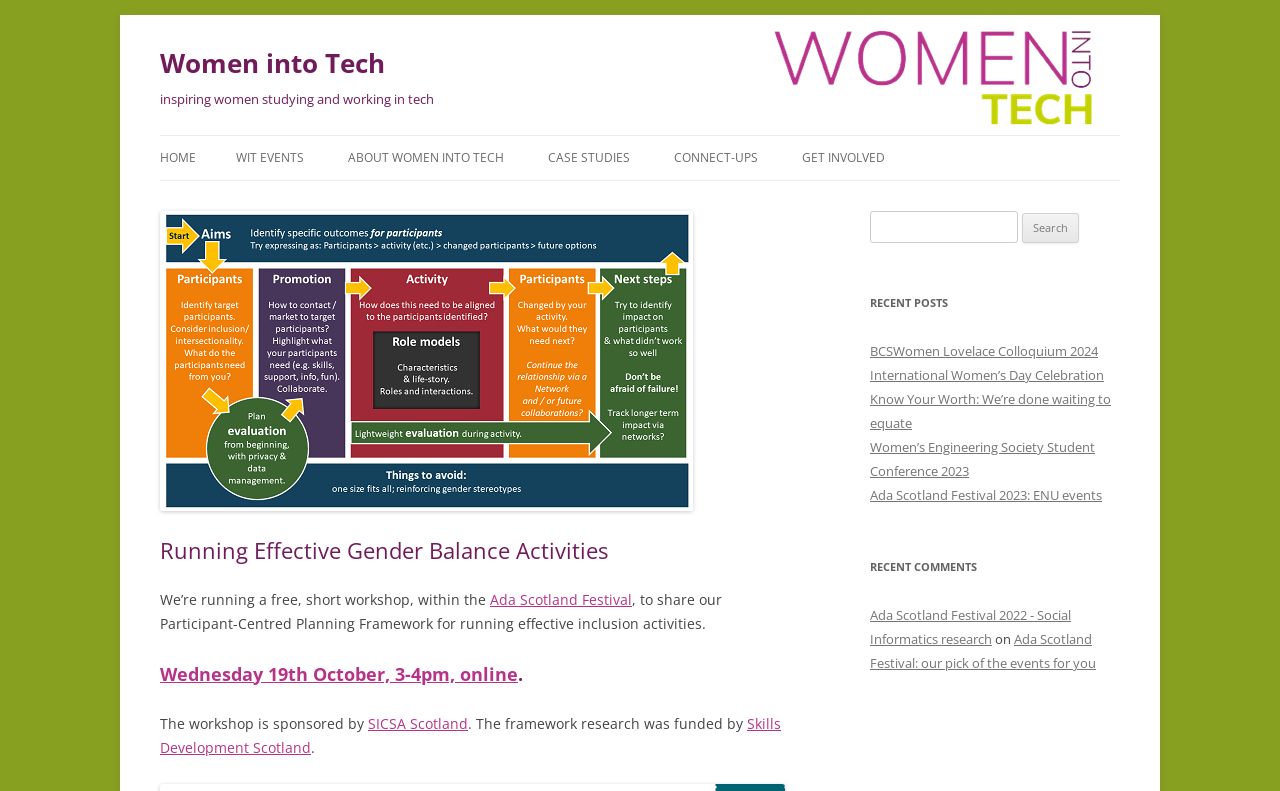Respond with a single word or phrase to the following question:
Who is sponsoring the workshop?

SICSA Scotland